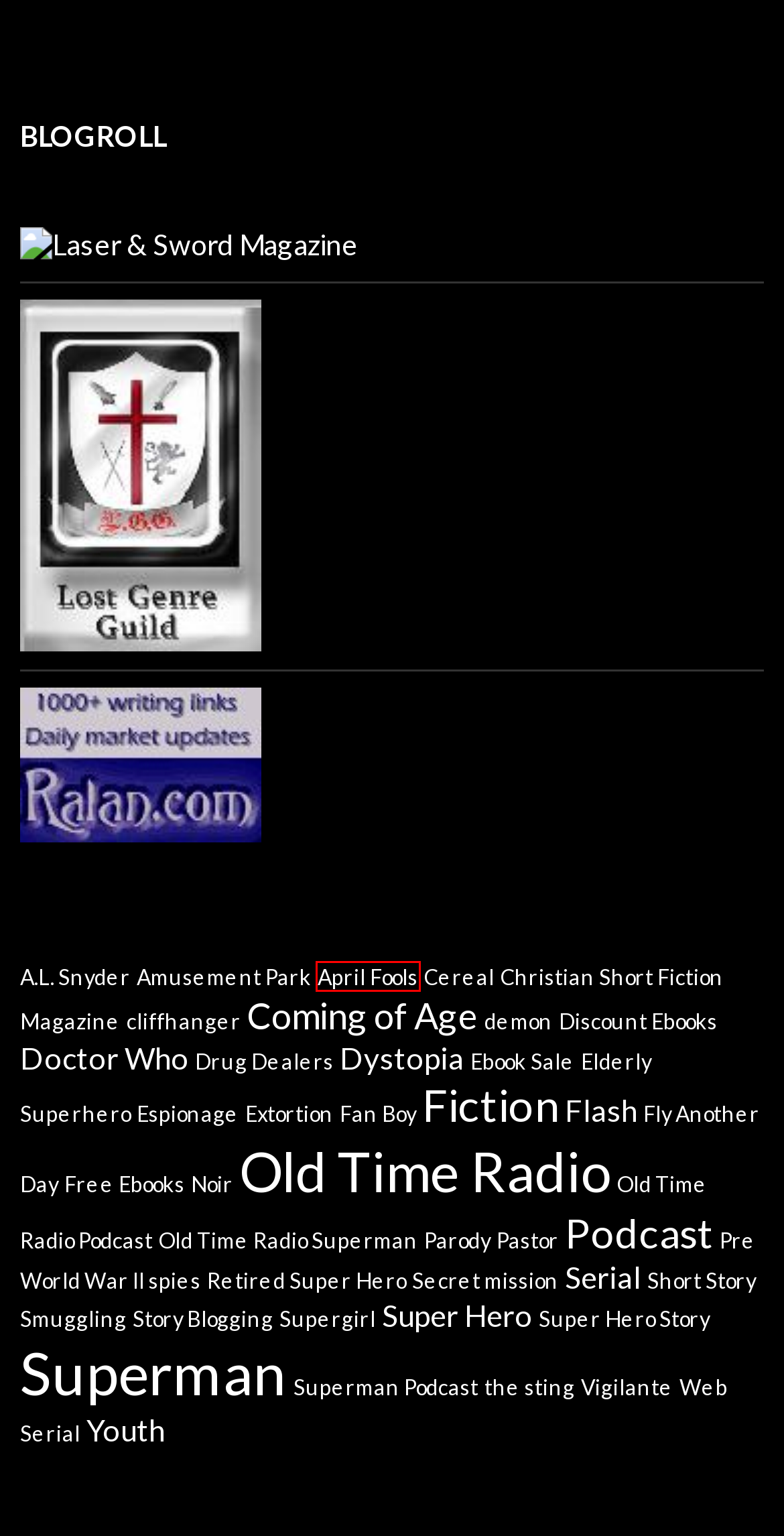You are presented with a screenshot of a webpage that includes a red bounding box around an element. Determine which webpage description best matches the page that results from clicking the element within the red bounding box. Here are the candidates:
A. Smuggling | Laser and Sword Media
B. Free Ebooks | Laser and Sword Media
C. the sting | Laser and Sword Media
D. April Fools | Laser and Sword Media
E. Supergirl | Laser and Sword Media
F. Amusement Park | Laser and Sword Media
G. Christian Short Fiction Magazine | Laser and Sword Media
H. Doctor Who | Laser and Sword Media

D